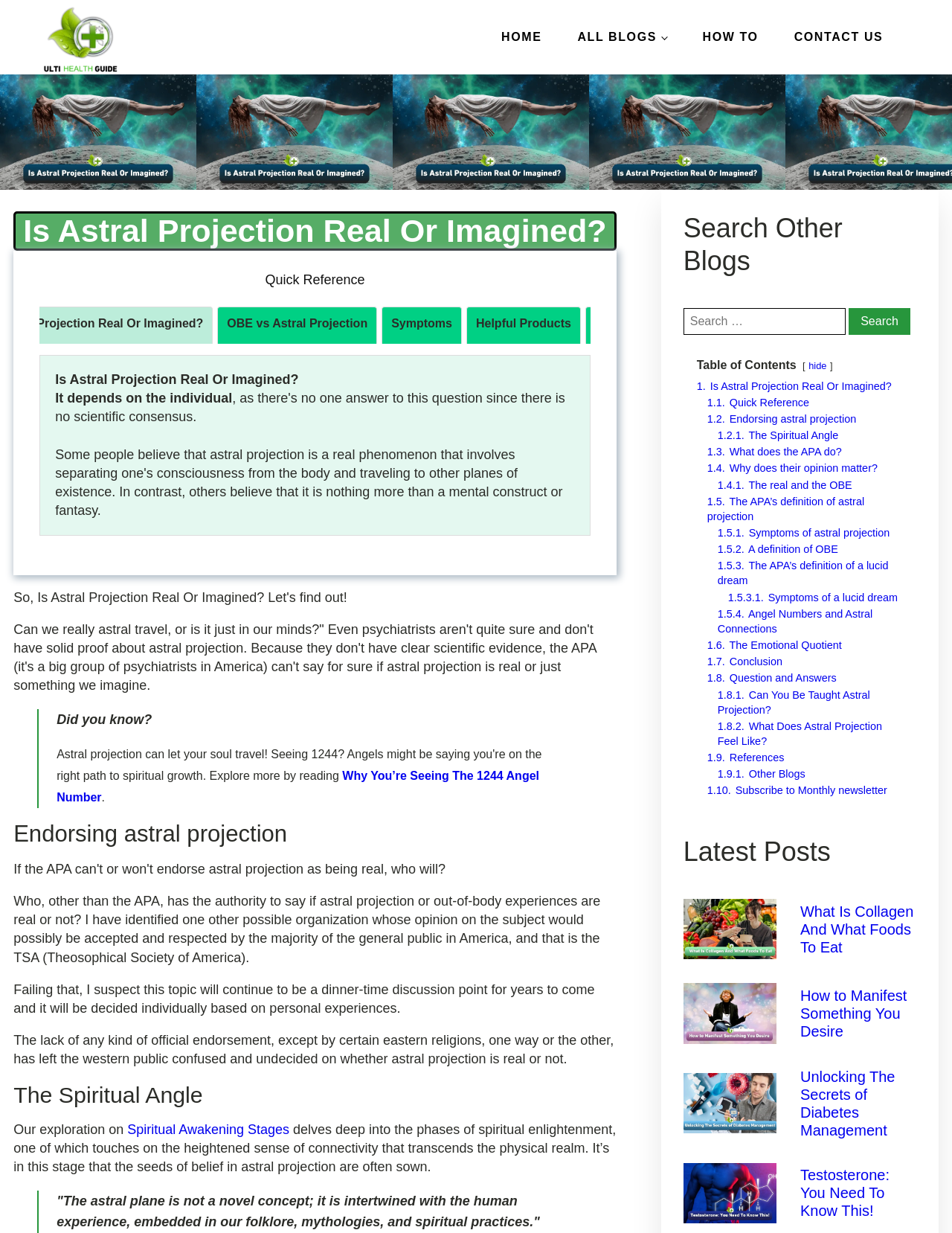How many links are there in the 'Latest Posts' section?
Based on the image, please offer an in-depth response to the question.

The 'Latest Posts' section is located at the bottom of the webpage and contains four links to other articles, which can be counted by looking at the links with text 'What Is Collagen And What Foods To Eat', 'How to Manifest Something You Desire', 'Unlocking The Secrets of Diabetes Management', and 'Testosterone: You Need To Know This!'.